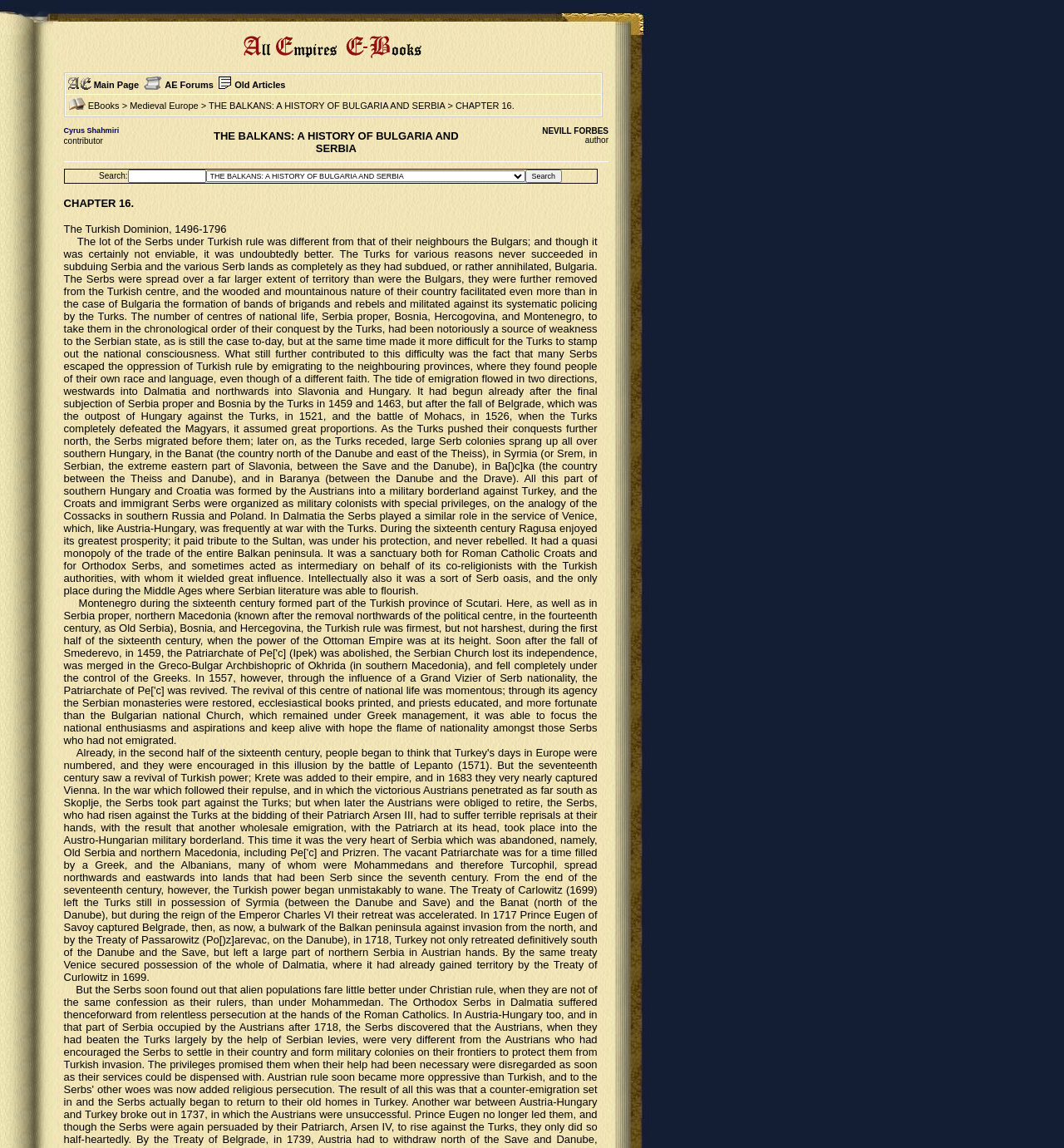Find the bounding box coordinates of the element to click in order to complete this instruction: "Click the 'Cyrus Shahmiri' link". The bounding box coordinates must be four float numbers between 0 and 1, denoted as [left, top, right, bottom].

[0.06, 0.11, 0.112, 0.118]